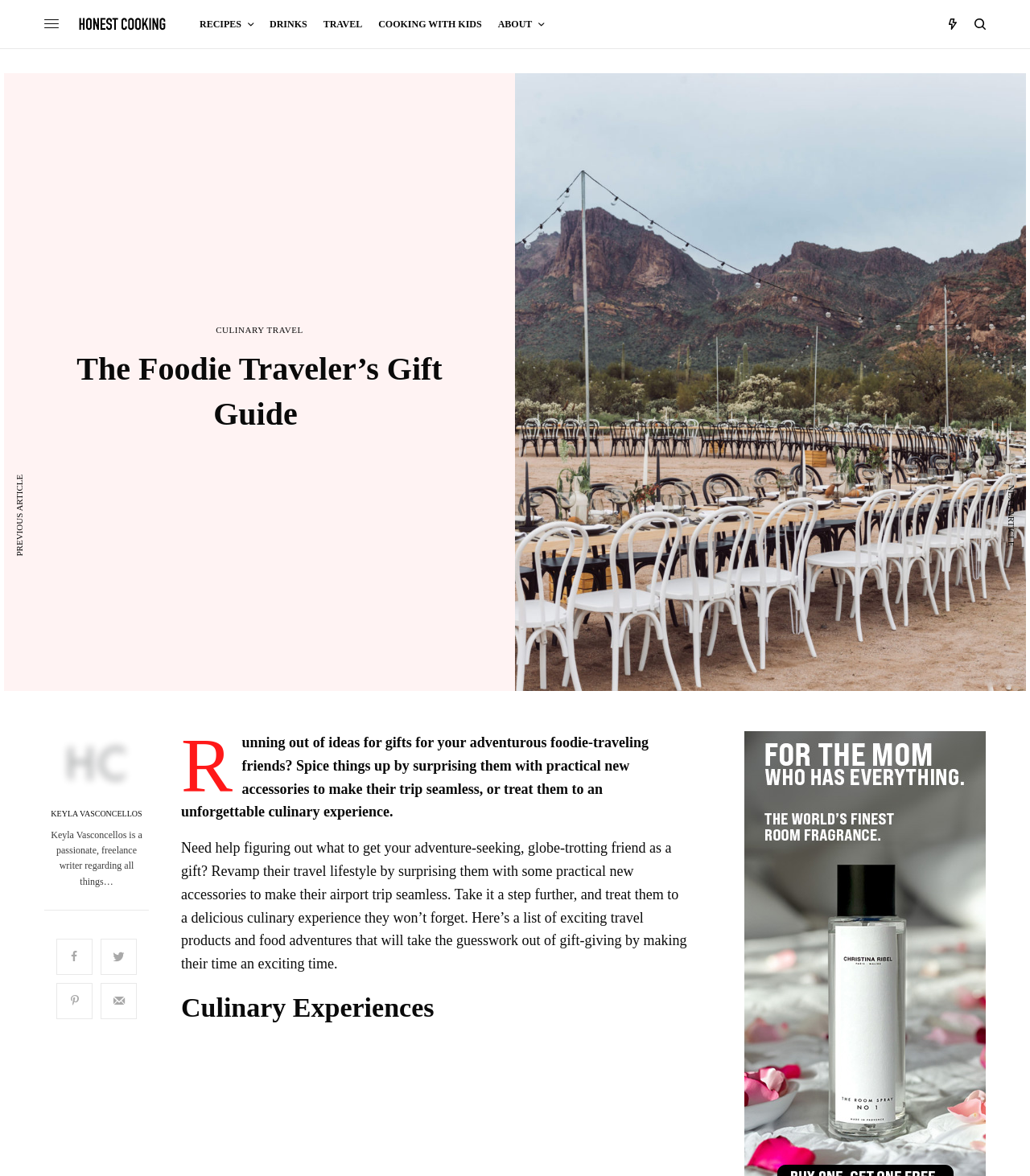Analyze and describe the webpage in a detailed narrative.

The webpage is a gift guide for foodie travelers, with a focus on culinary experiences and travel accessories. At the top of the page, there is a logo image and a link to "Honest Cooking" on the left, followed by a navigation menu with links to "RECIPES", "DRINKS", "TRAVEL", "COOKING WITH KIDS", and "ABOUT". 

Below the navigation menu, there is a large image that spans almost the entire width of the page. On the right side of the page, there are two small images and a link to "CULINARY TRAVEL". 

The main content of the page starts with a heading that reads "The Foodie Traveler’s Gift Guide". Below the heading, there is a brief introduction to the gift guide, followed by a paragraph of text that explains the purpose of the guide. 

The page then presents two sections: "Culinary Experiences" and a list of gift ideas. The "Culinary Experiences" section is headed by a subheading, and the list of gift ideas is presented in a paragraph of text. 

At the bottom of the page, there are links to "PREVIOUS ARTICLE" and "NEXT ARTICLE", which suggest that this page is part of a larger collection of articles. There are also several social media links and a link to the author's name, "KEYLA VASCONCELLOS", with a brief bio.